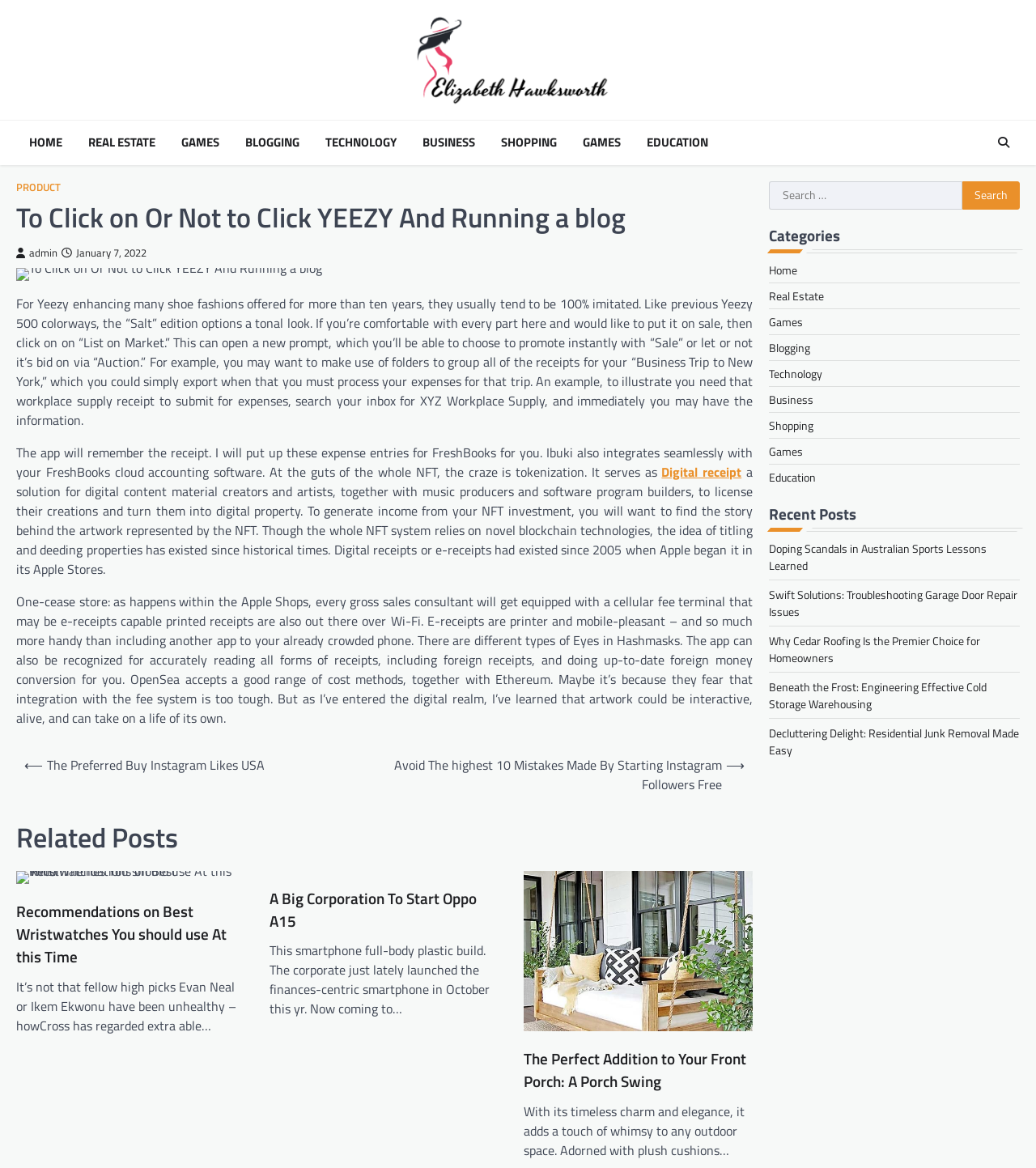What is the category of the post 'To Click on Or Not to Click YEEZY And Running a blog'?
Using the visual information, respond with a single word or phrase.

BLOGGING